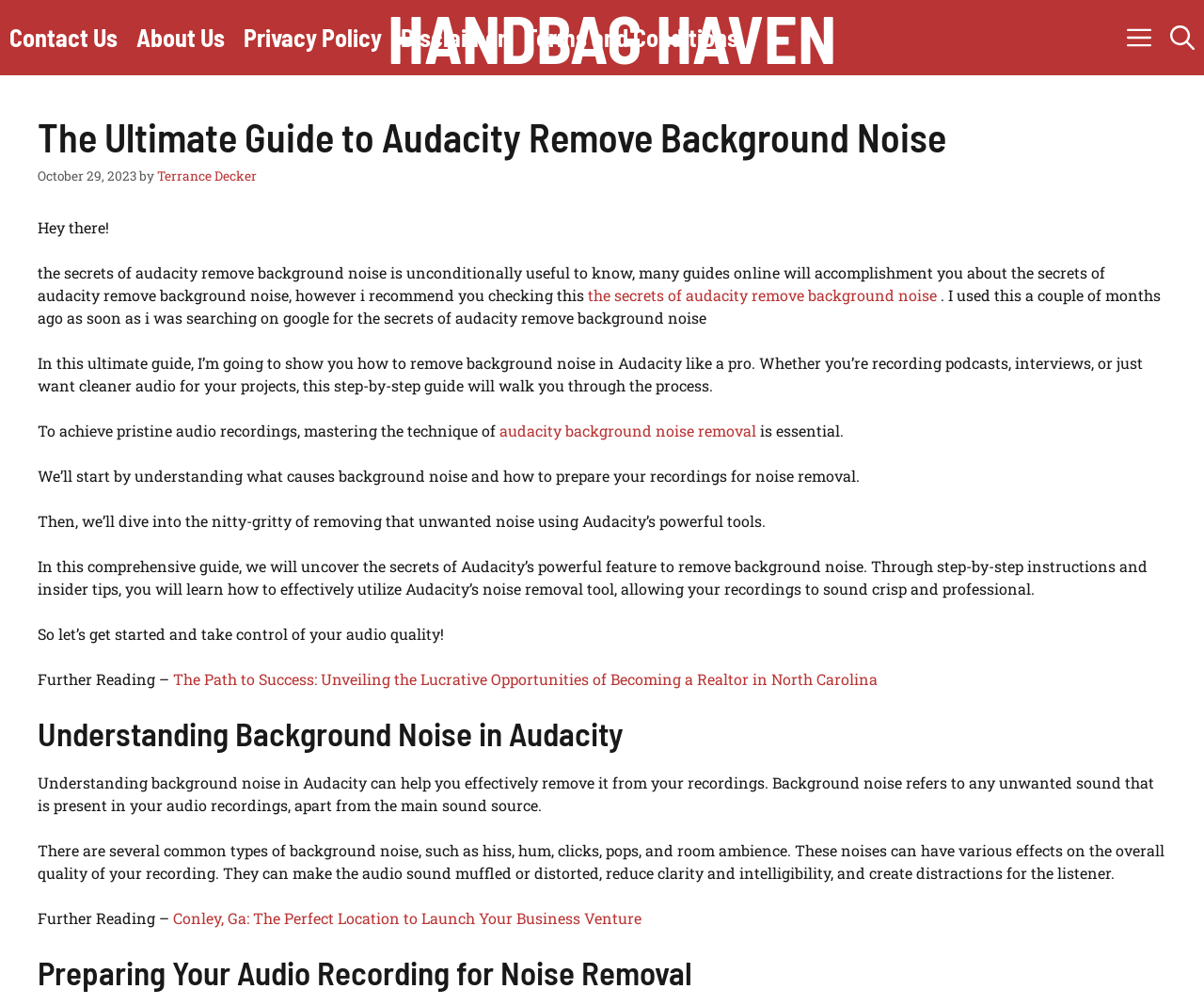What is the main topic of this webpage?
Provide a detailed answer to the question using information from the image.

Based on the webpage content, I can see that the main topic is about removing background noise in Audacity, a audio editing software. The webpage provides a comprehensive guide on how to do it, including understanding background noise, preparing audio recordings, and using Audacity's powerful tools to remove noise.